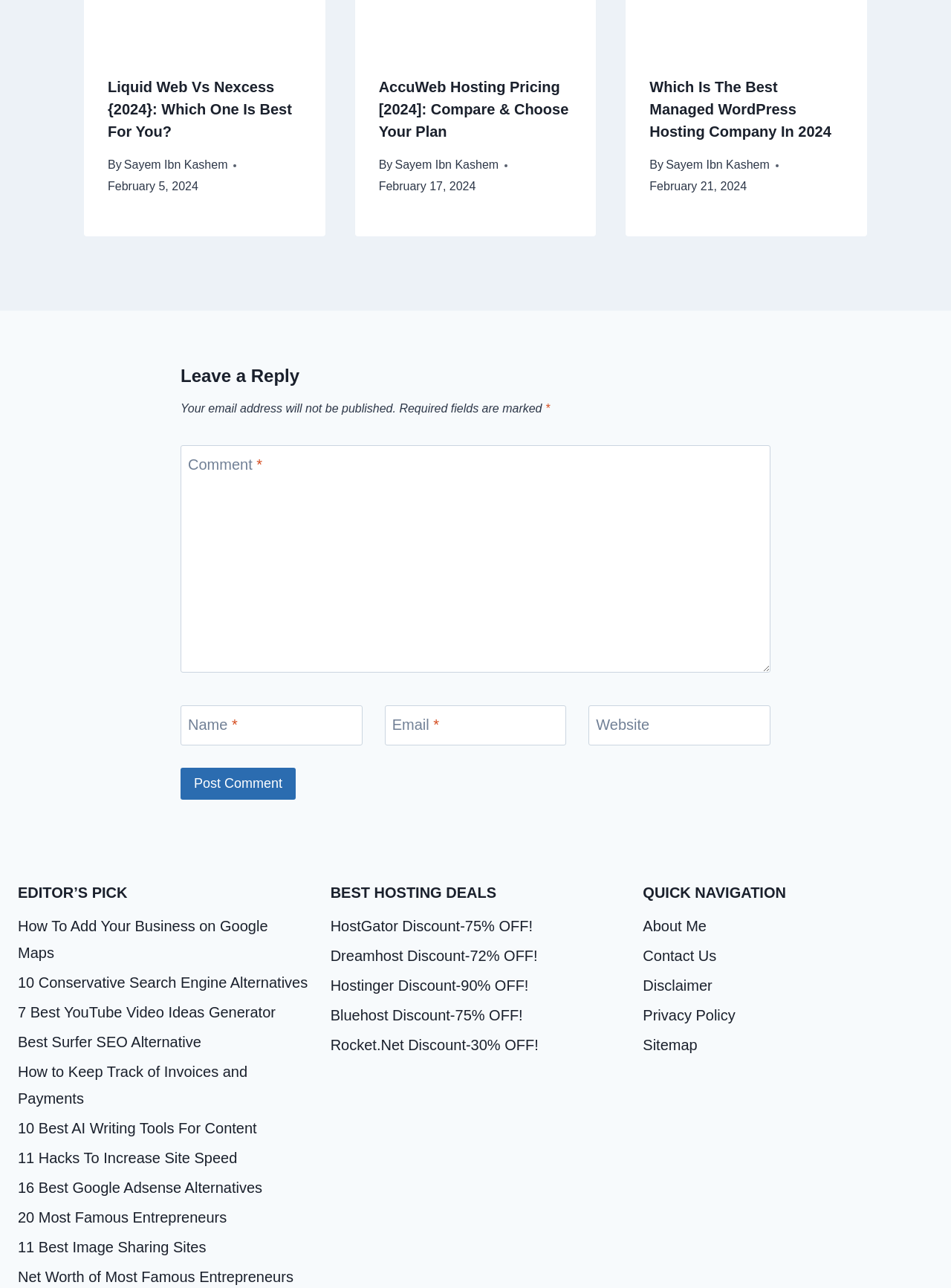What is the category of the links under 'EDITOR’S PICK'?
Look at the screenshot and respond with one word or a short phrase.

Various topics